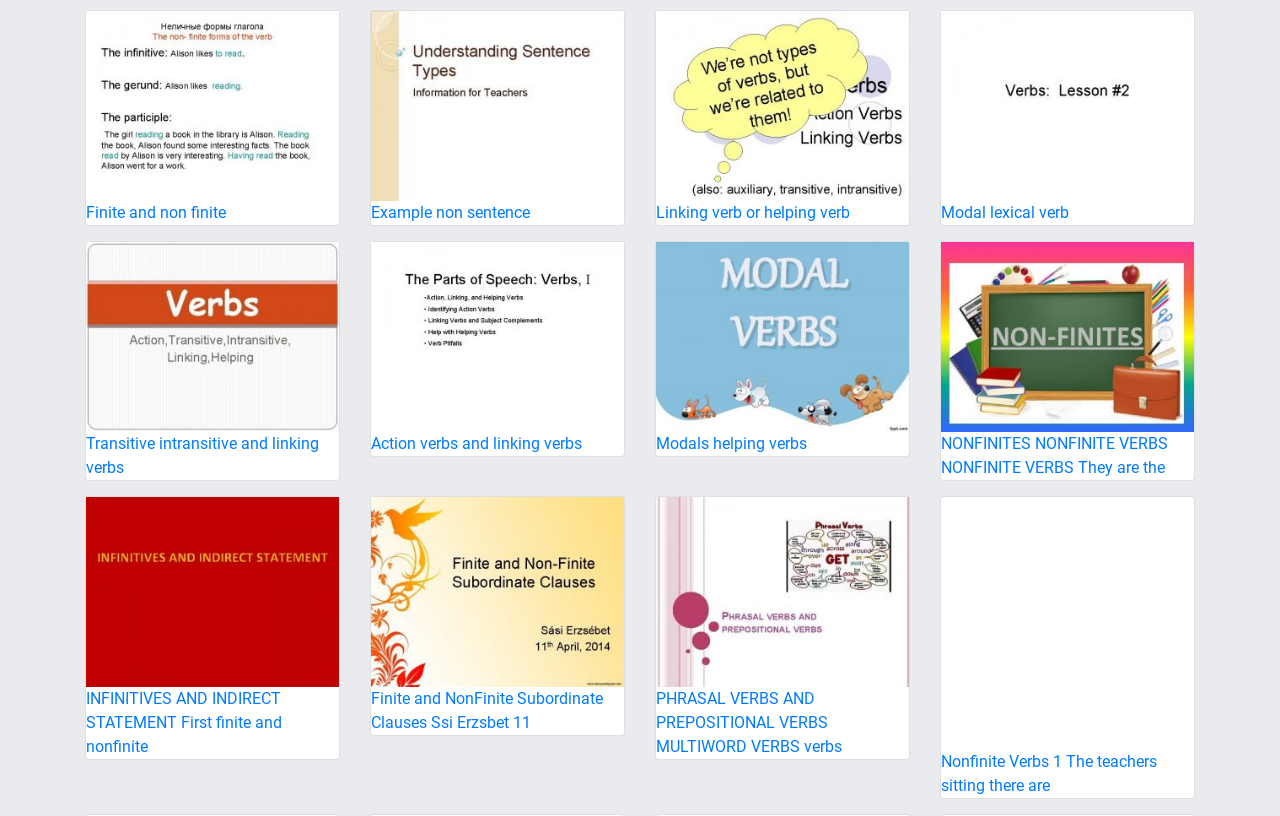Please locate the bounding box coordinates for the element that should be clicked to achieve the following instruction: "View the image 'Example non sentence'". Ensure the coordinates are given as four float numbers between 0 and 1, i.e., [left, top, right, bottom].

[0.29, 0.014, 0.488, 0.246]